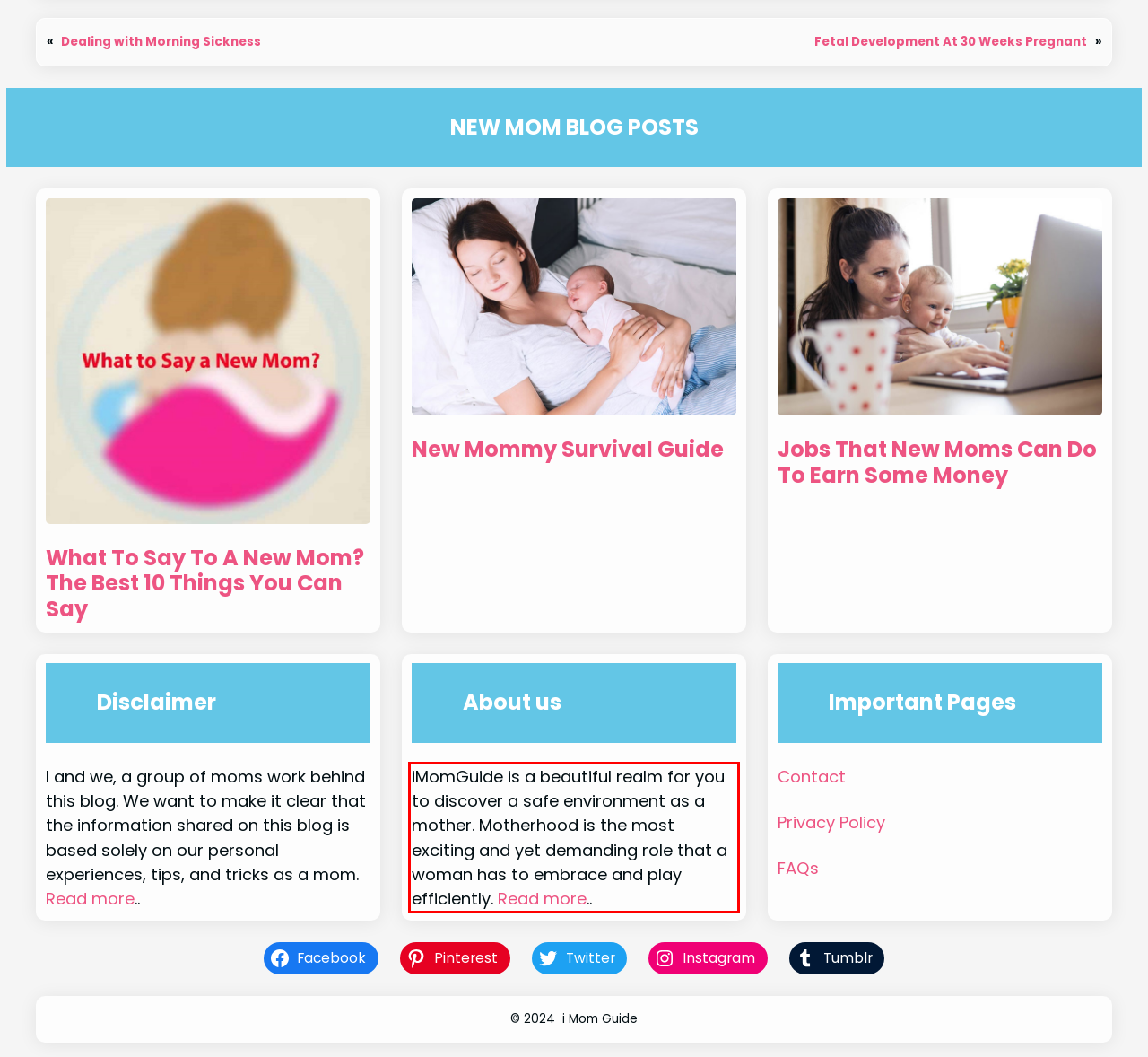Extract and provide the text found inside the red rectangle in the screenshot of the webpage.

iMomGuide is a beautiful realm for you to discover a safe environment as a mother. Motherhood is the most exciting and yet demanding role that a woman has to embrace and play efficiently. Read more..